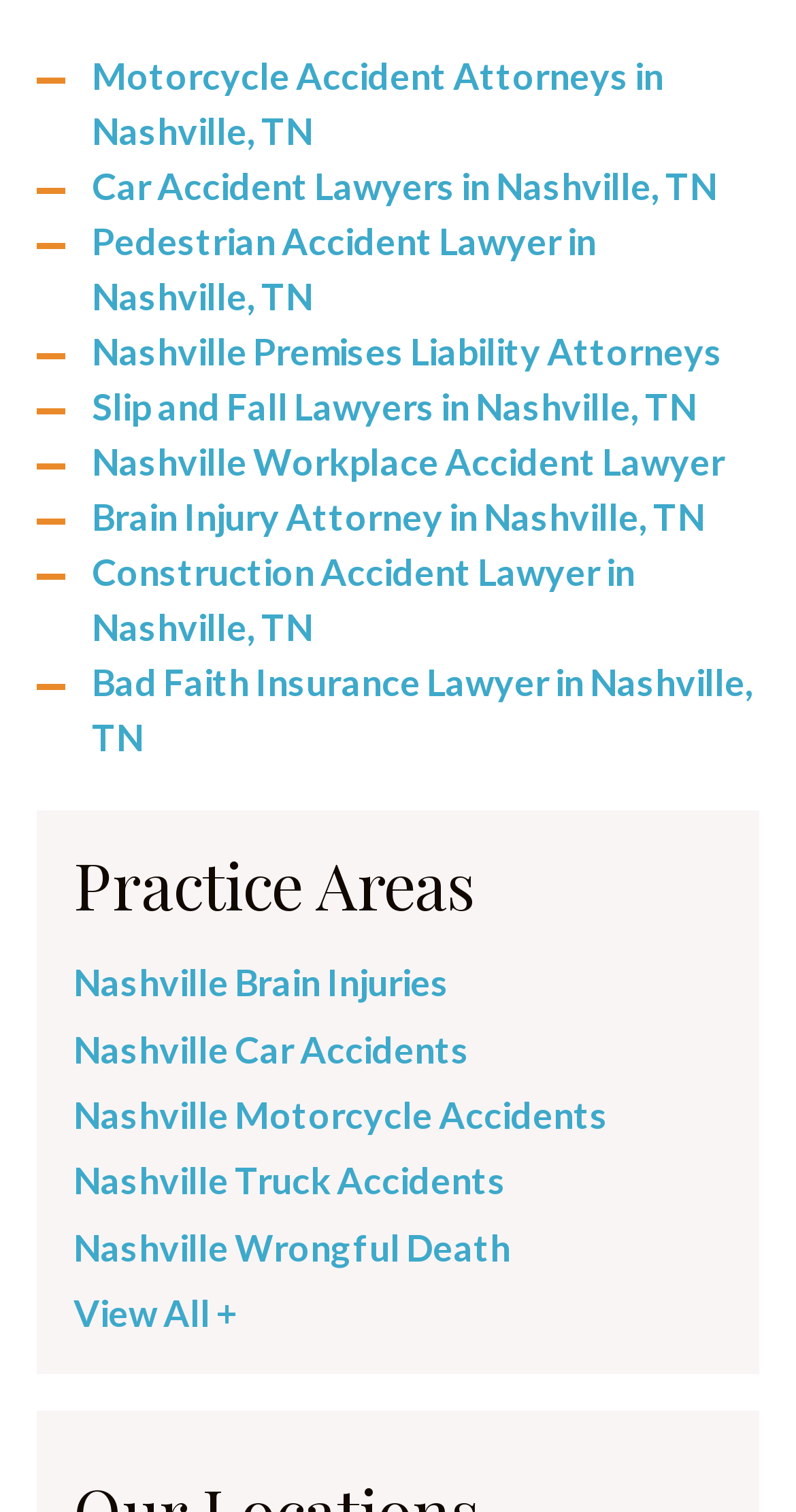Answer the question using only a single word or phrase: 
What type of lawyers are listed on this webpage?

Accident lawyers